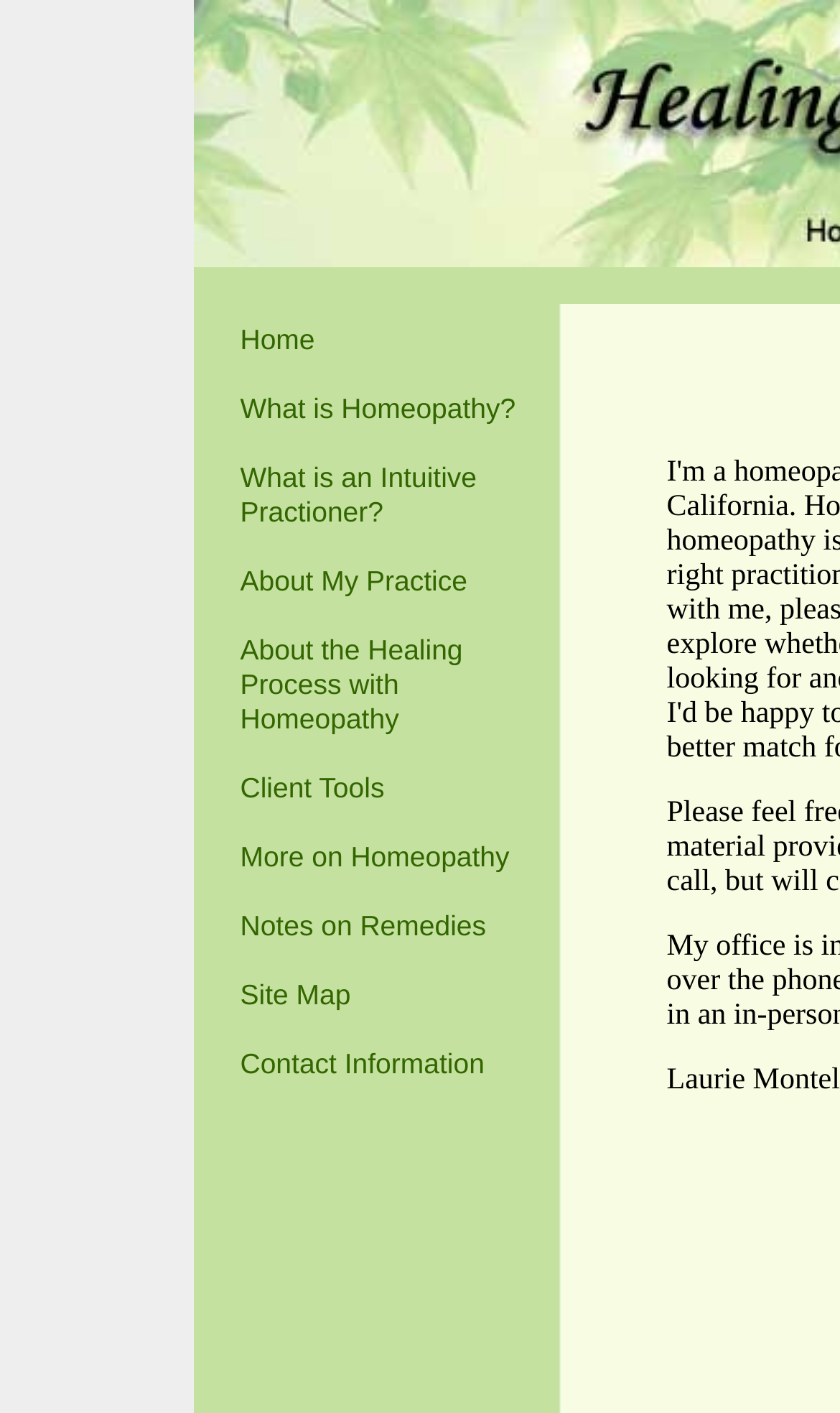Please identify the bounding box coordinates of the element that needs to be clicked to perform the following instruction: "go to home page".

[0.286, 0.229, 0.375, 0.252]